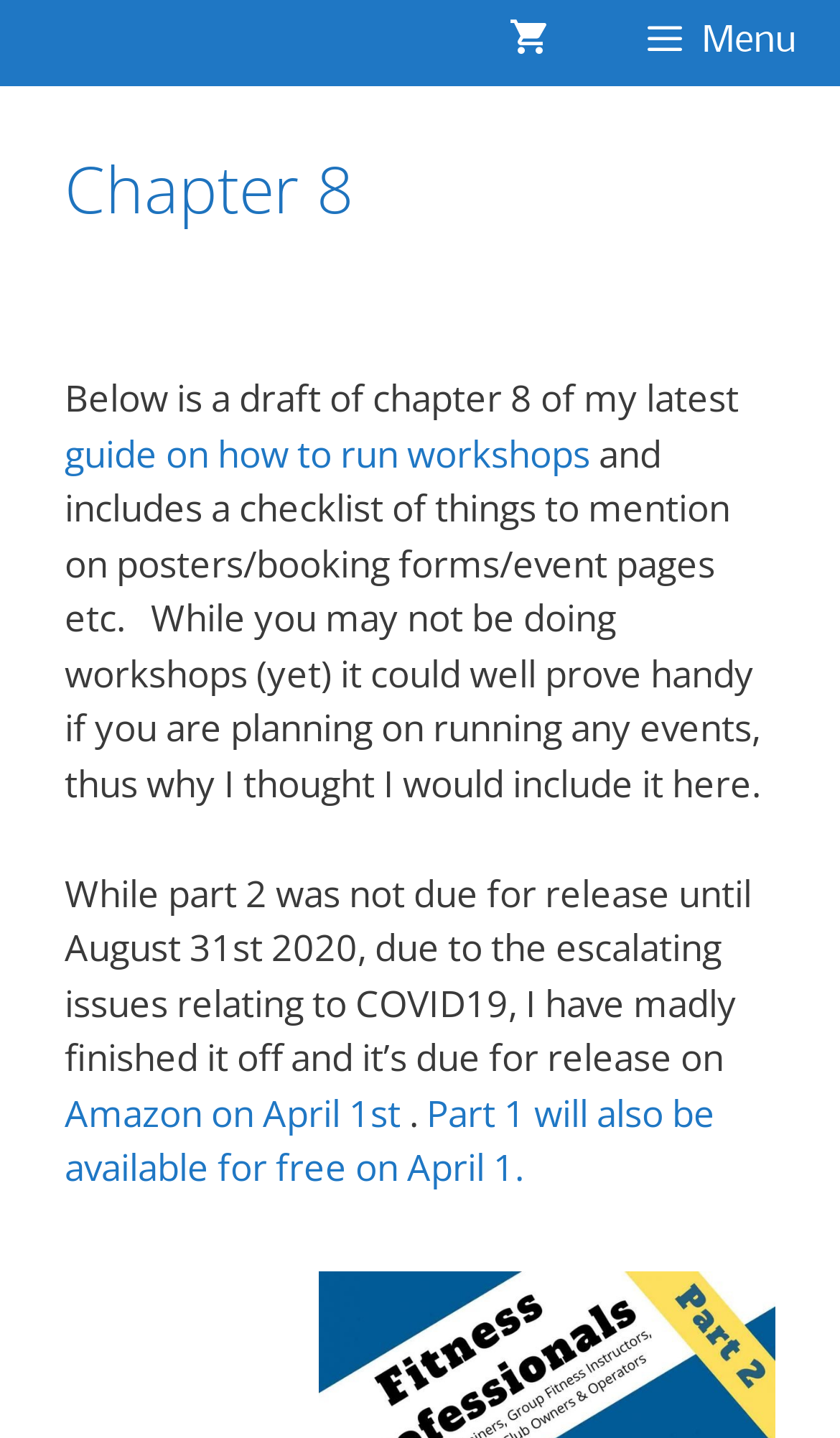Describe the webpage meticulously, covering all significant aspects.

The webpage is about Chapter 8 of a guide, specifically focused on designing posters and event pages. At the top, there is a primary navigation menu that spans the entire width of the page, containing a link with a font awesome icon and a button labeled "Menu" on the right side. 

Below the navigation menu, there is a header section that takes up about a quarter of the page's height, containing a heading that reads "Chapter 8". 

The main content of the page starts with a paragraph of text that introduces the chapter, mentioning that it's a draft and part of a guide on running workshops. This paragraph is followed by a link to the guide. The text continues, explaining that the chapter includes a checklist for posters, booking forms, and event pages, and that it may be useful for planning events.

Further down, there is another paragraph of text that discusses the release of Part 2 of the guide, which was expedited due to the COVID-19 pandemic. This paragraph includes a link to Amazon, where the guide will be available on April 1st. Additionally, there is a mention that Part 1 of the guide will also be available for free on the same date.